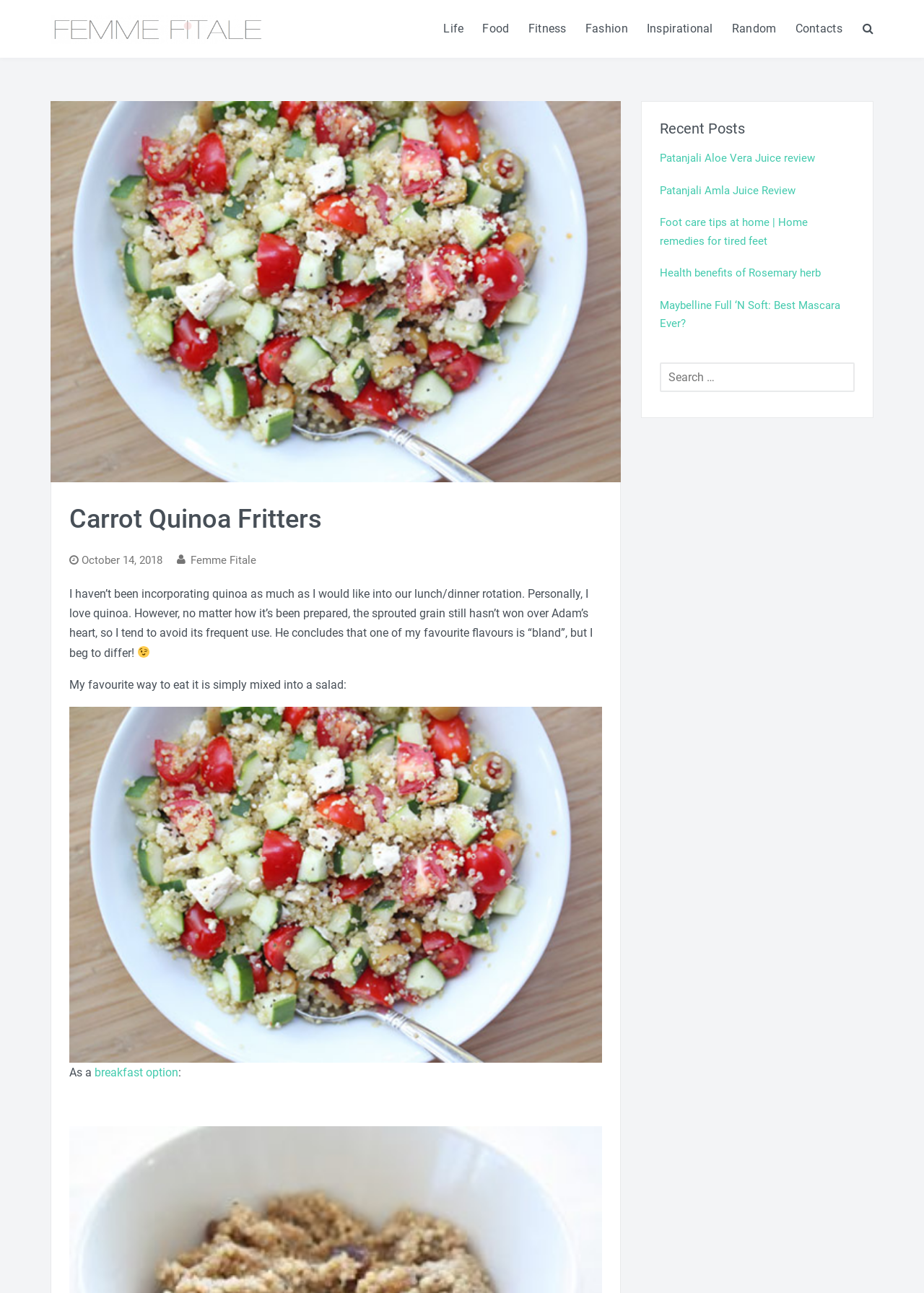Provide a thorough description of the webpage's content and layout.

This webpage is about a blog post titled "Carrot Quinoa Fritters" on the Femme Fitale website. At the top left, there is a logo of Femme Fitale, which is an image with a link to the website's homepage. Next to the logo, there is a search button with a magnifying glass icon. 

On the top navigation bar, there are seven categories: Life, Food, Fitness, Fashion, Inspirational, Random, and Contacts. These categories are evenly spaced and take up the entire width of the page.

Below the navigation bar, there is a header section with the title "Carrot Quinoa Fritters" and a date "October 14, 2018". The title is in a larger font size than the date. 

The main content of the page is a blog post about quinoa. The author expresses their love for quinoa but mentions that their partner, Adam, doesn't like it. The post then describes the author's favorite ways to eat quinoa, including mixing it into a salad and as a breakfast option. There is a smiling face emoji 😉 in the text.

On the right side of the page, there is a section titled "Recent Posts" with five links to other blog posts, including reviews of Patanjali juices, foot care tips, and a mascara review. Below the recent posts section, there is a search box with a label "Search for:".